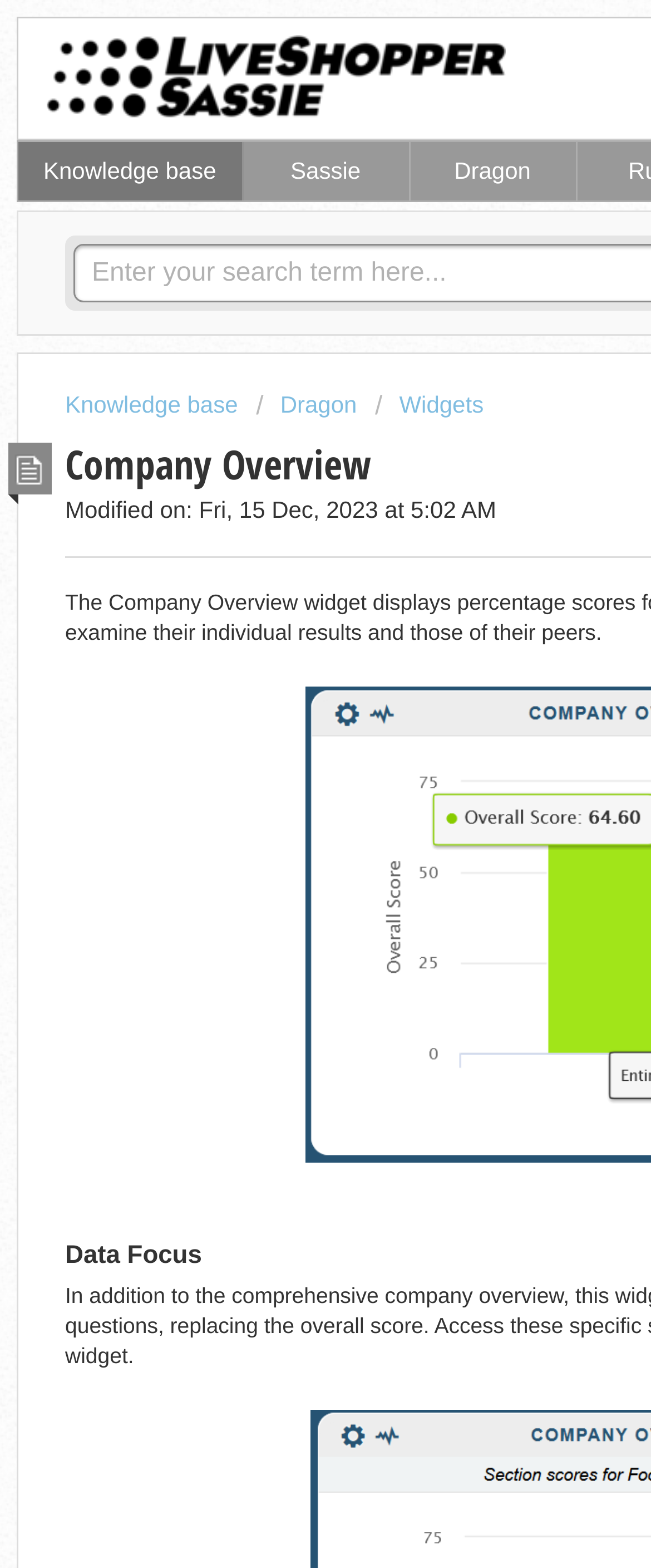Determine the bounding box of the UI component based on this description: "Sassie". The bounding box coordinates should be four float values between 0 and 1, i.e., [left, top, right, bottom].

[0.373, 0.091, 0.63, 0.128]